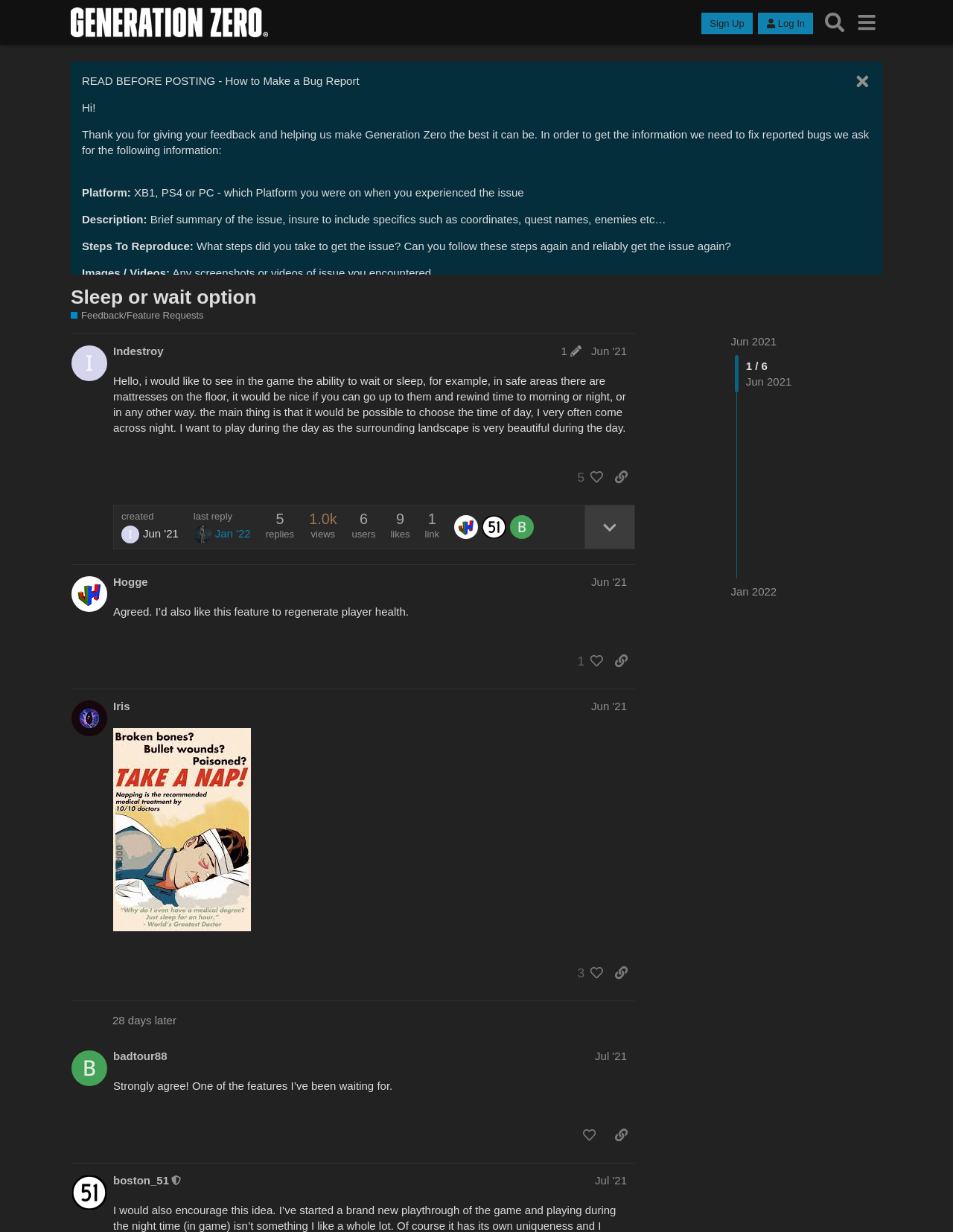Reply to the question with a single word or phrase:
How many people liked the first post?

5